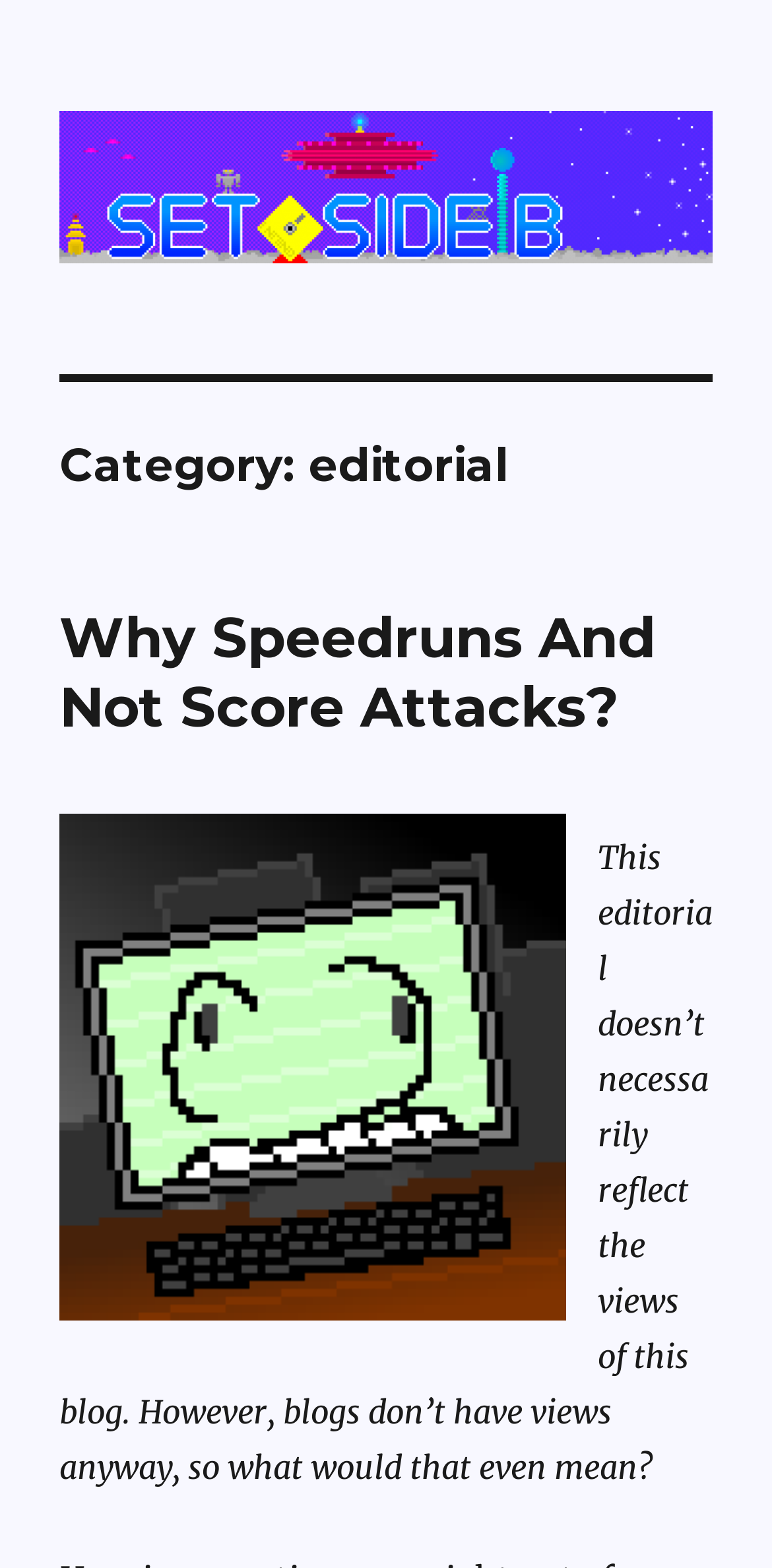Please provide a detailed answer to the question below based on the screenshot: 
What is the disclaimer about the views of the blog?

I found the disclaimer by looking at the static text element in the webpage, which says 'This editorial doesn’t necessarily reflect the views of this blog. However, blogs don’t have views anyway, so what would that even mean?'